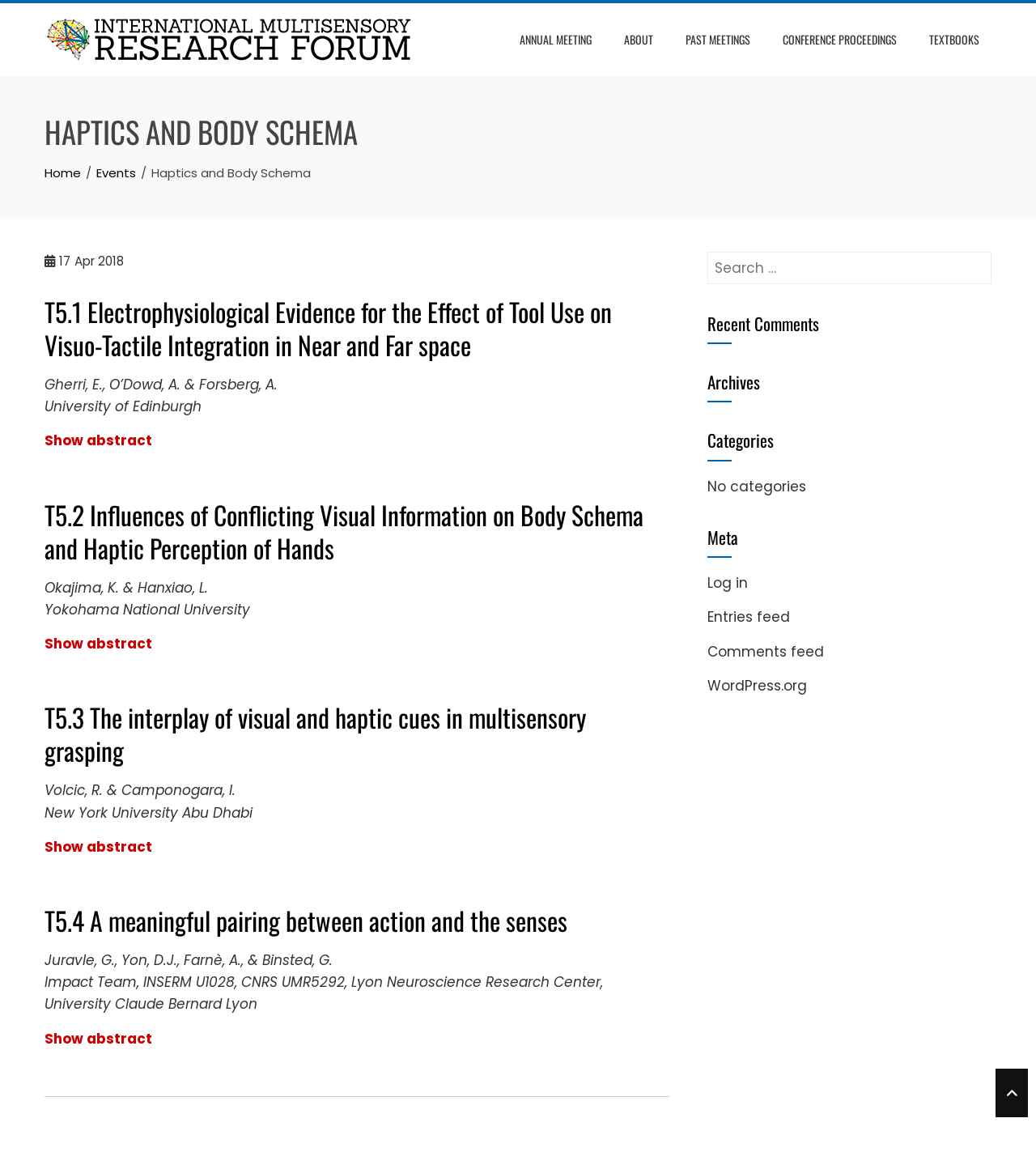Locate the headline of the webpage and generate its content.

HAPTICS AND BODY SCHEMA